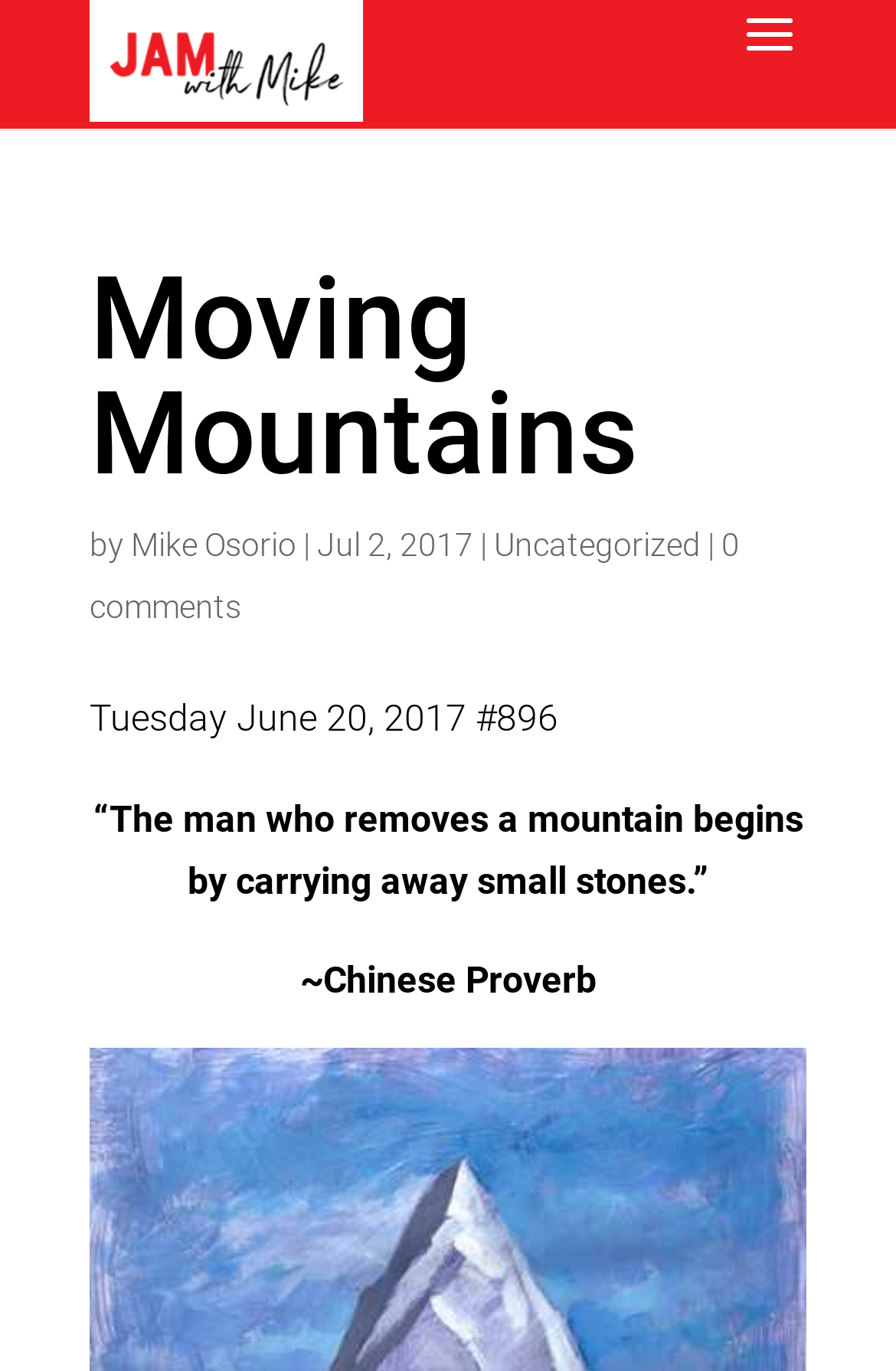Using the information in the image, give a detailed answer to the following question: What is the quote mentioned in the post?

I found the text '“The man who removes a mountain begins by carrying away small stones.”' on the webpage, which appears to be a quote. This text is formatted differently from the surrounding text, which suggests that it is a quote.